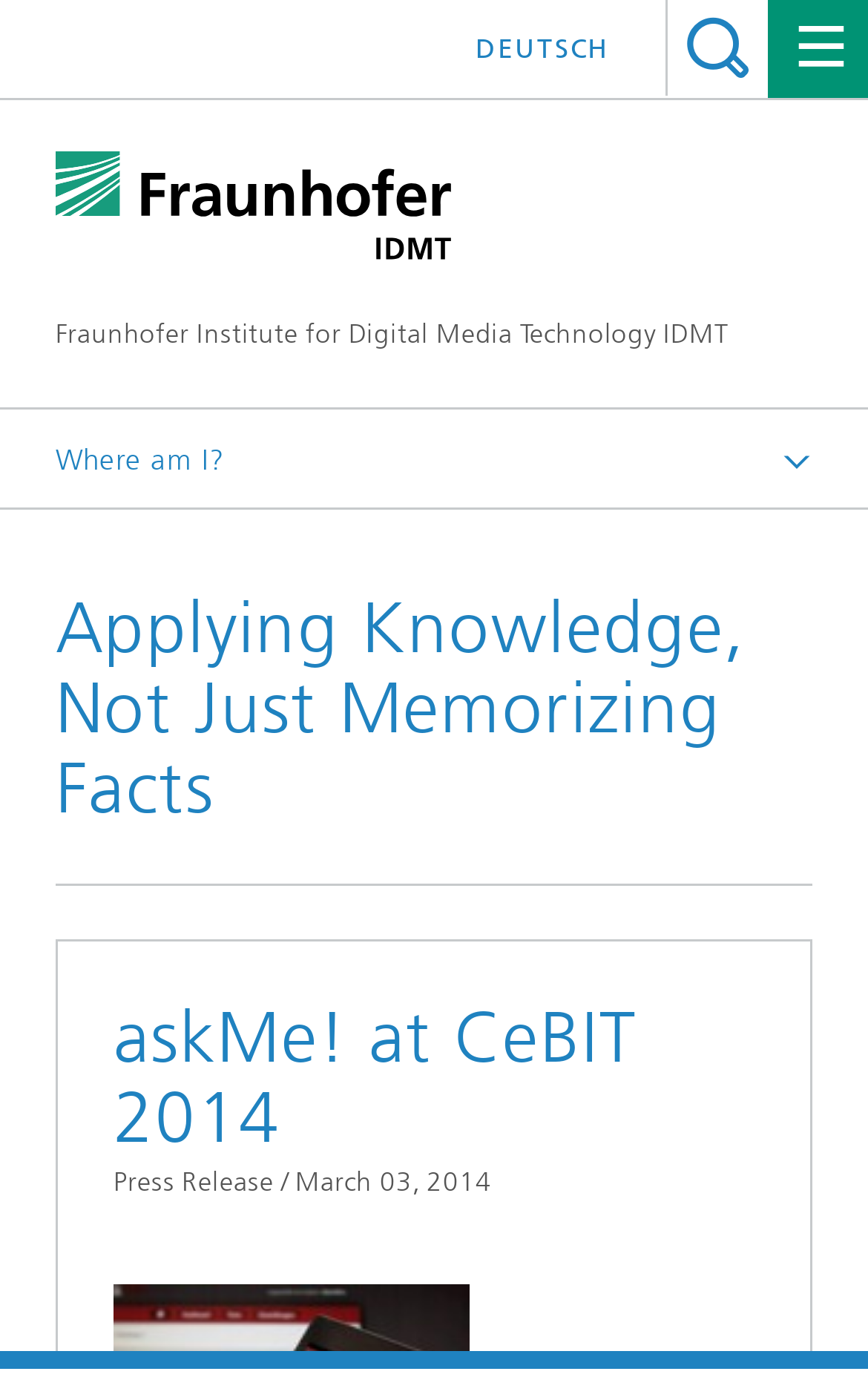Elaborate on the webpage's design and content in a detailed caption.

The webpage is about a press release from the Fraunhofer Institute for Digital Media Technology IDMT, titled "Applying Knowledge, Not Just Memorizing Facts". At the top, there is a search bar with a search button on the right side, and a link to the institute's homepage on the left side. Below the search bar, there is a language selection option with a "DEUTSCH" link.

On the left side of the page, there is a navigation menu with links to the homepage, press releases, and current press releases. Next to the navigation menu, there is a heading that repeats the title of the press release. Below the heading, there is a subheading "askMe! at CeBIT 2014" and a press release date "March 03, 2014". The main content of the press release is not explicitly mentioned, but it is likely to be a text article or a news story.